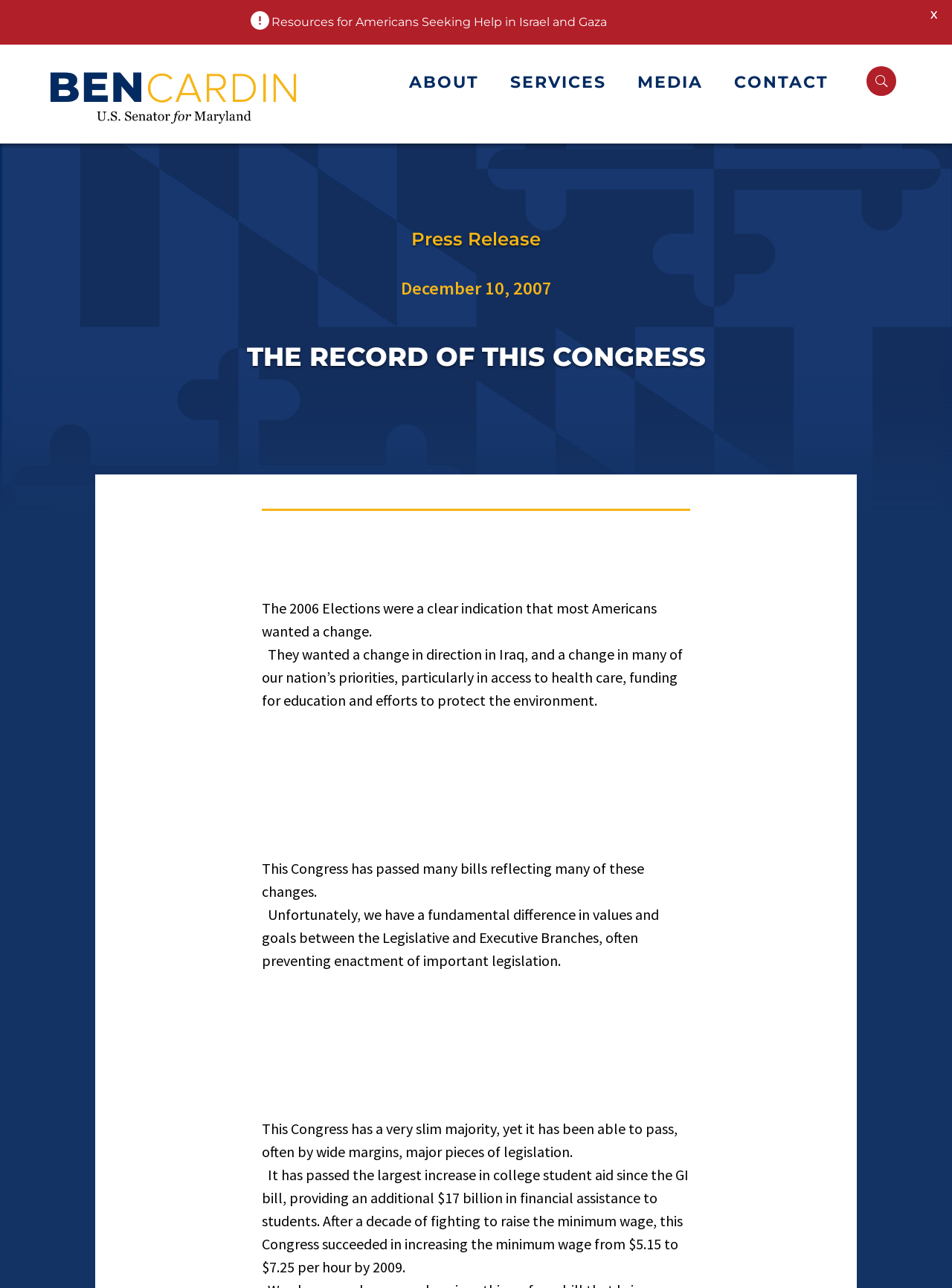Answer the question using only one word or a concise phrase: What is the date of the press release?

December 10, 2007